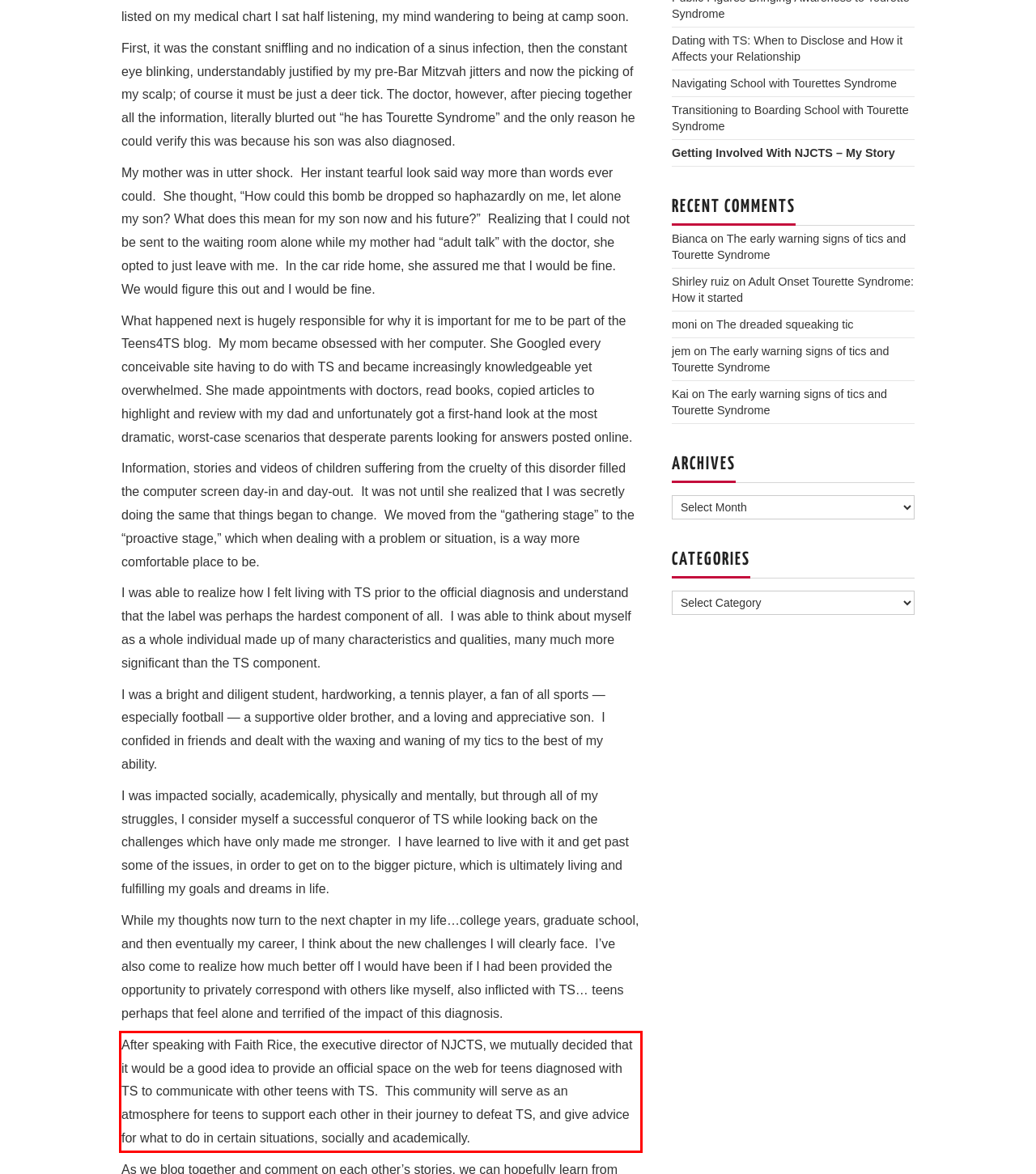Please recognize and transcribe the text located inside the red bounding box in the webpage image.

After speaking with Faith Rice, the executive director of NJCTS, we mutually decided that it would be a good idea to provide an official space on the web for teens diagnosed with TS to communicate with other teens with TS. This community will serve as an atmosphere for teens to support each other in their journey to defeat TS, and give advice for what to do in certain situations, socially and academically.